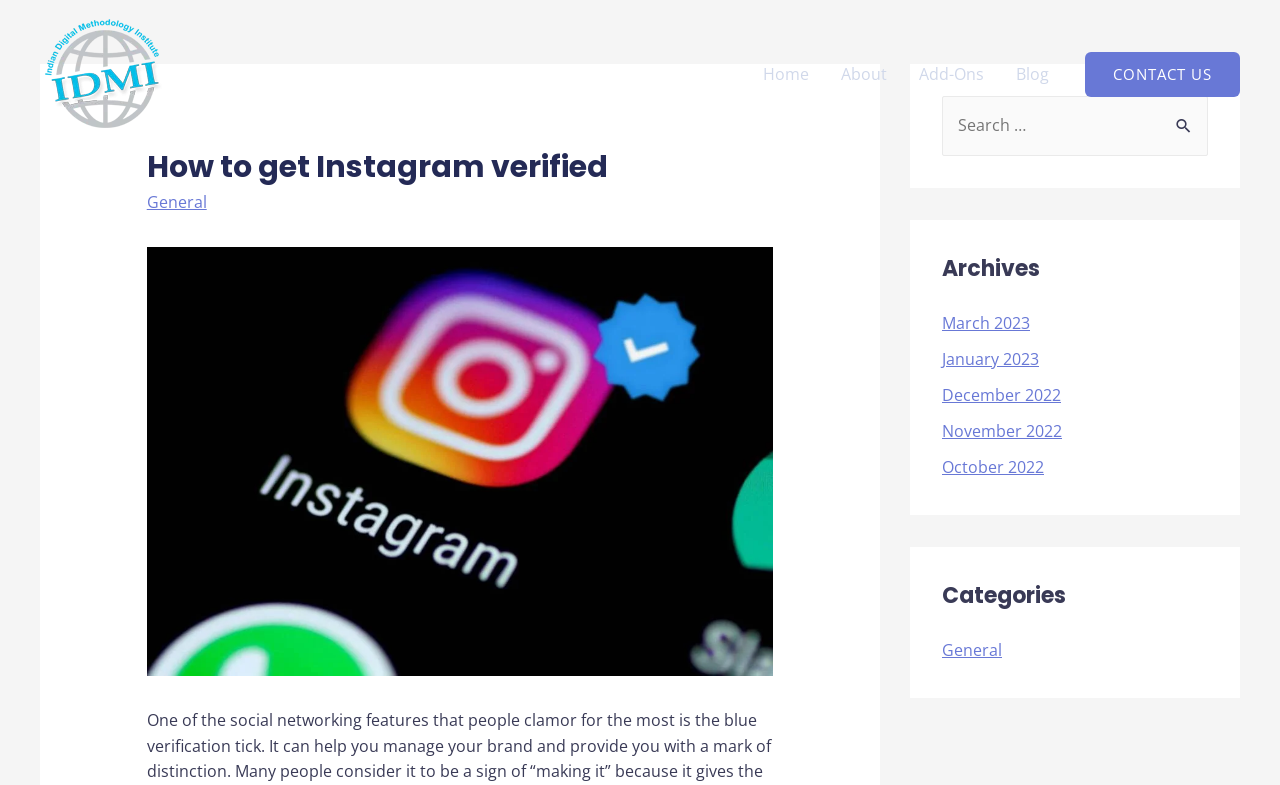Predict the bounding box coordinates of the area that should be clicked to accomplish the following instruction: "click on the 'Home' link". The bounding box coordinates should consist of four float numbers between 0 and 1, i.e., [left, top, right, bottom].

[0.584, 0.05, 0.645, 0.139]